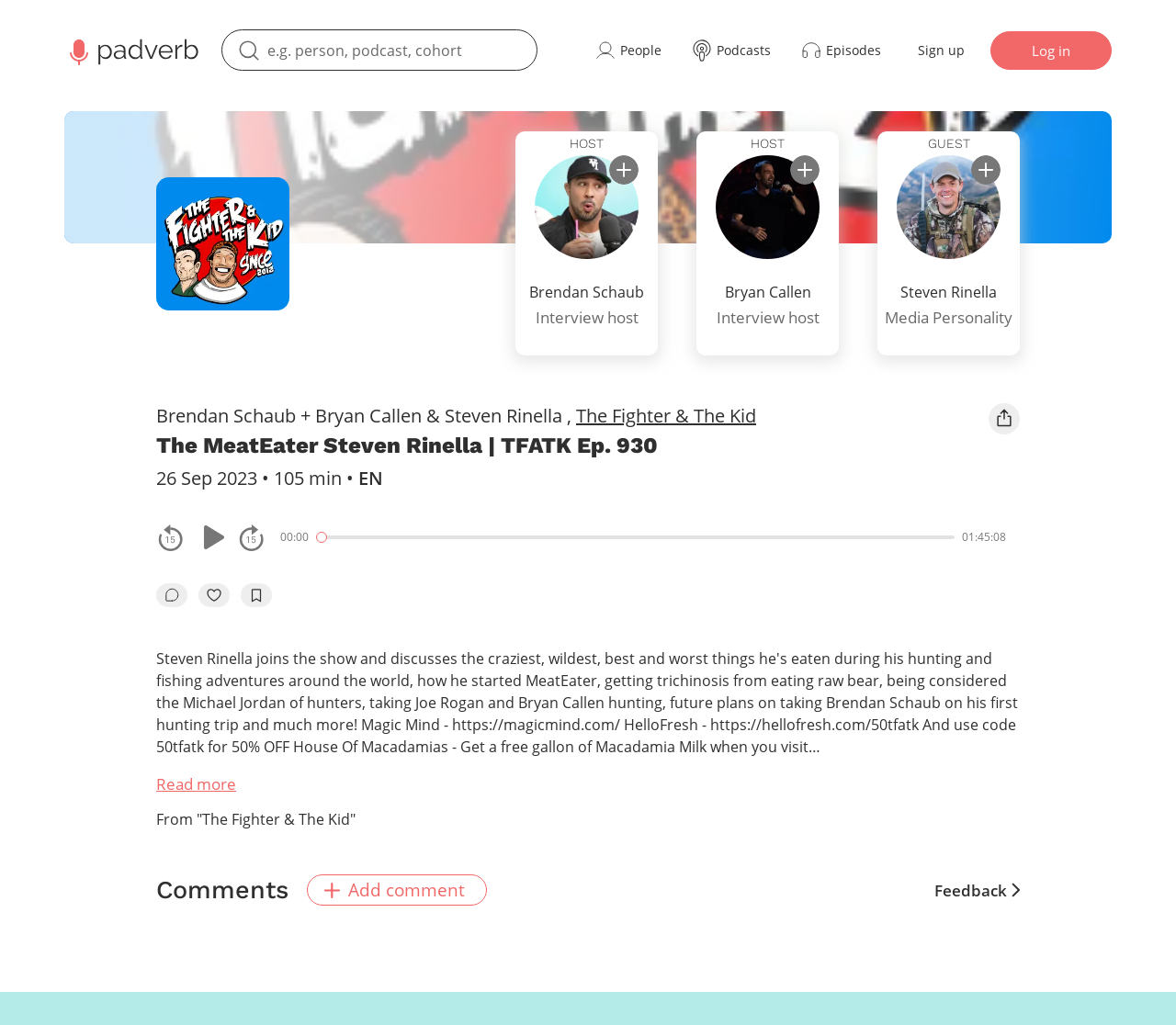Using the description: "aria-label="subscribe"", determine the UI element's bounding box coordinates. Ensure the coordinates are in the format of four float numbers between 0 and 1, i.e., [left, top, right, bottom].

[0.518, 0.151, 0.543, 0.18]